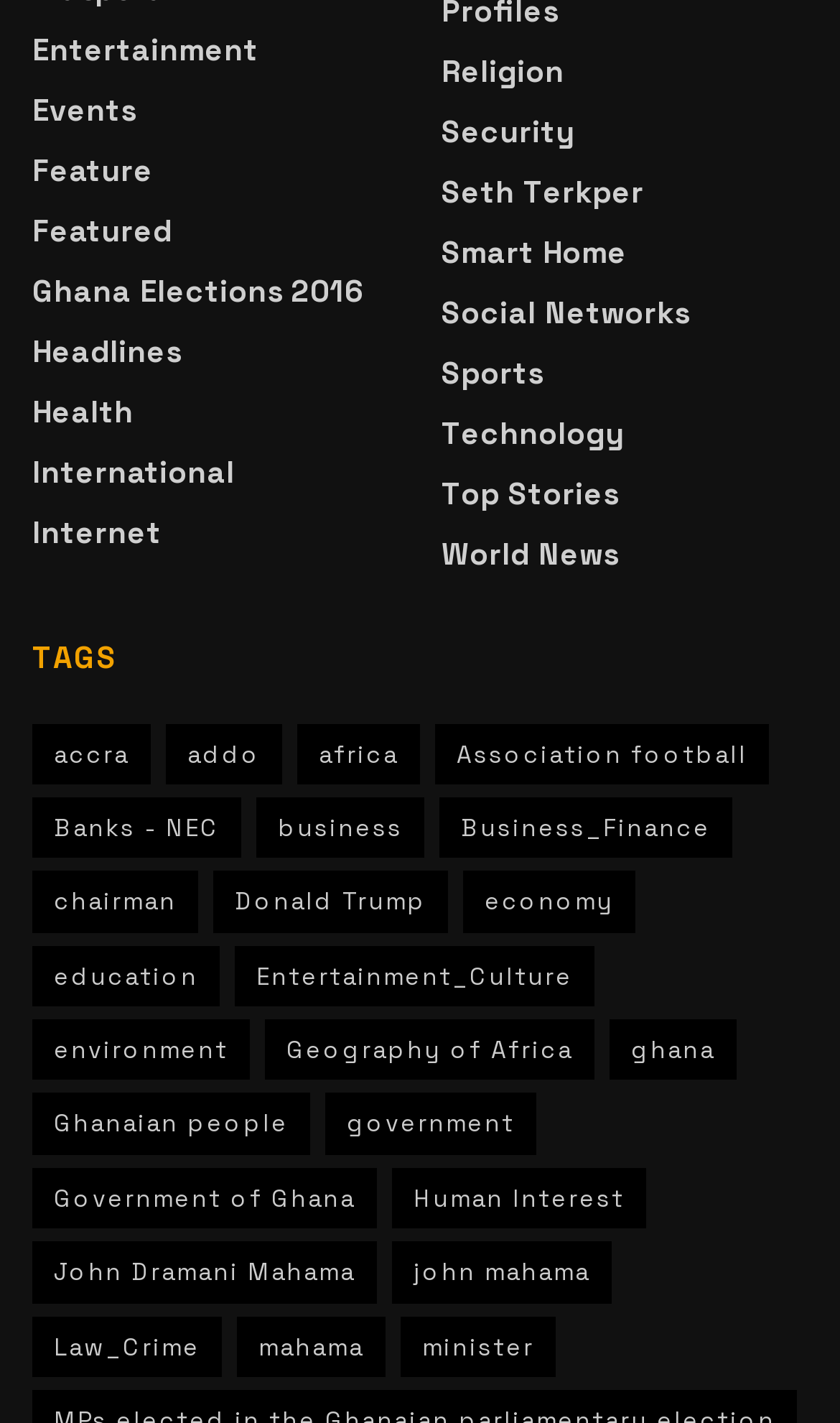Please locate the bounding box coordinates of the region I need to click to follow this instruction: "Read about accra".

[0.038, 0.508, 0.179, 0.551]